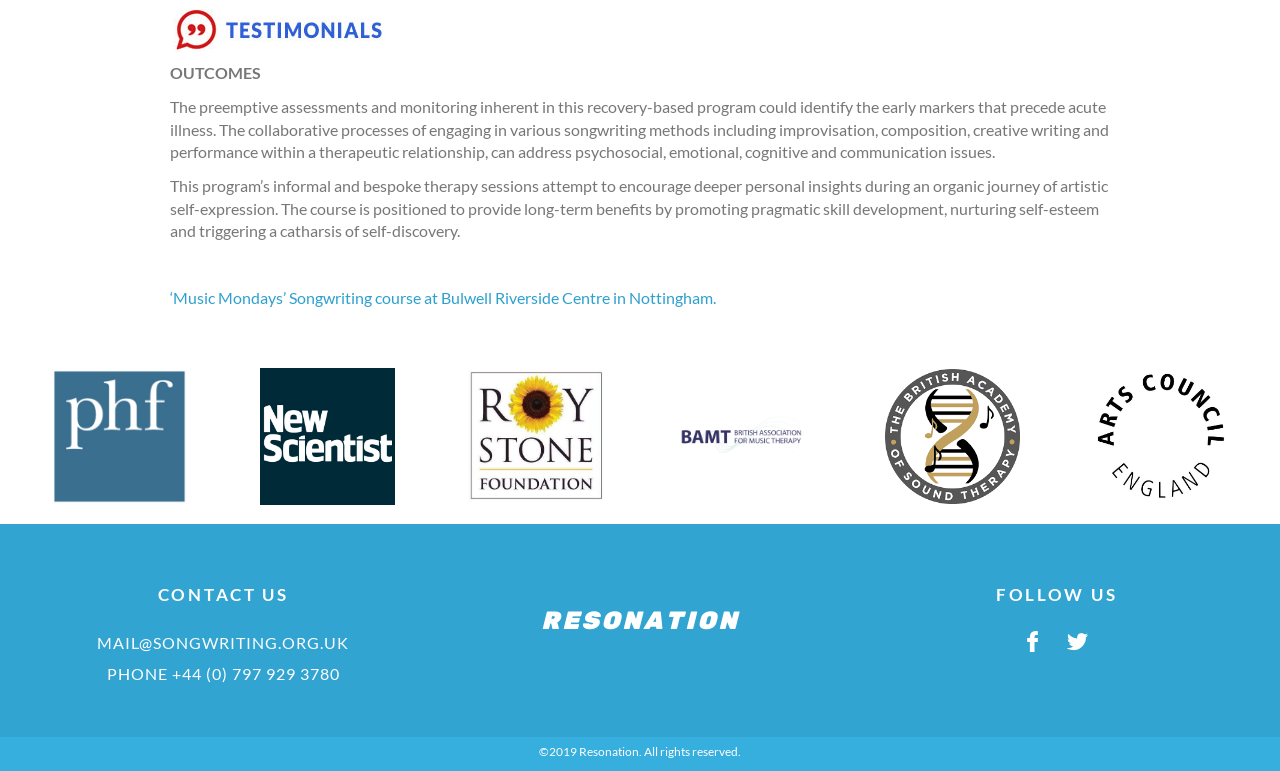Give the bounding box coordinates for the element described by: "mail@songwriting.org.uk".

[0.076, 0.821, 0.273, 0.845]